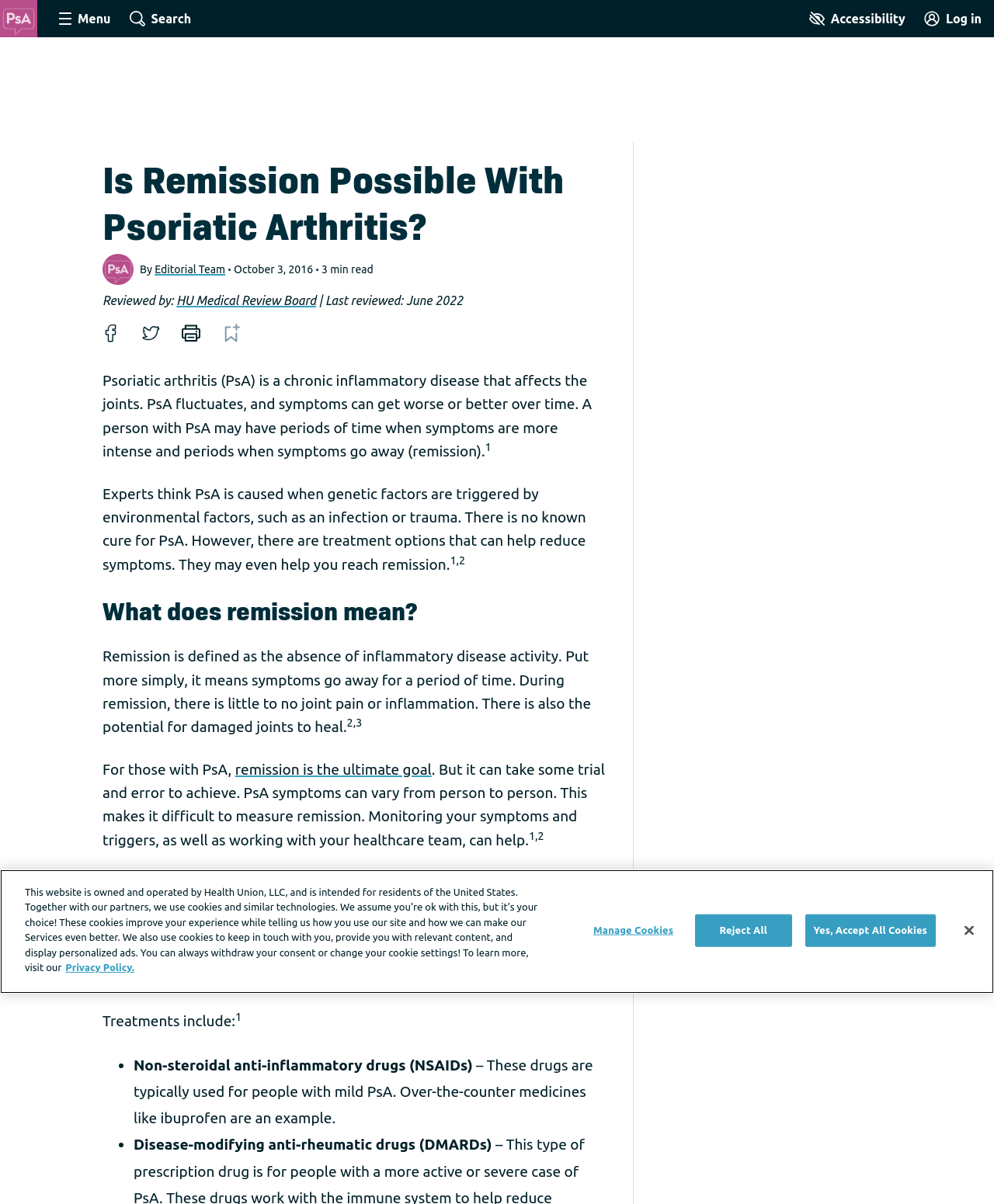Provide a brief response to the question below using one word or phrase:
When was the article last reviewed?

June 2022